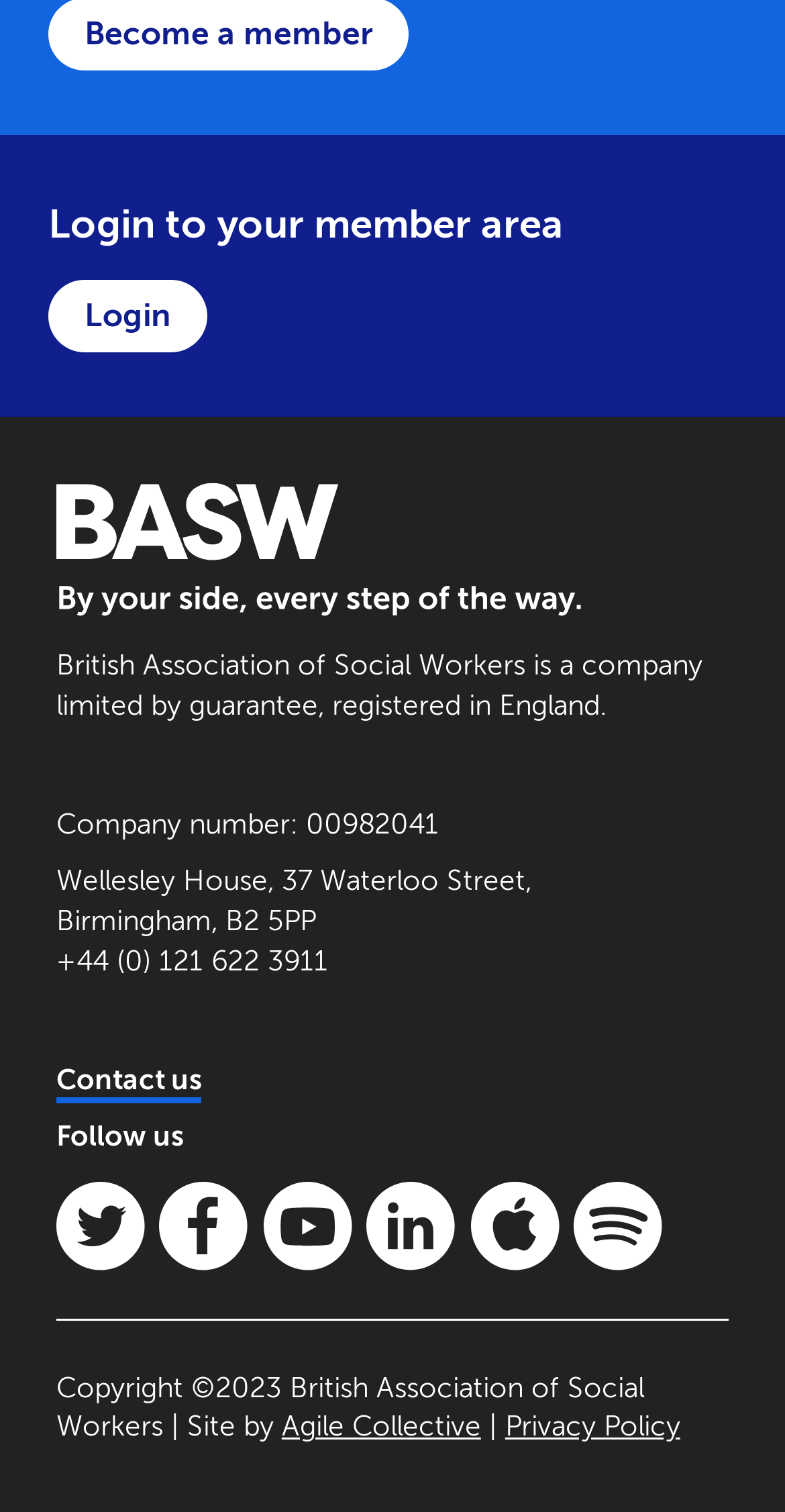What is the address of the organization?
Look at the image and respond with a one-word or short phrase answer.

Wellesley House, 37 Waterloo Street, Birmingham, B2 5PP